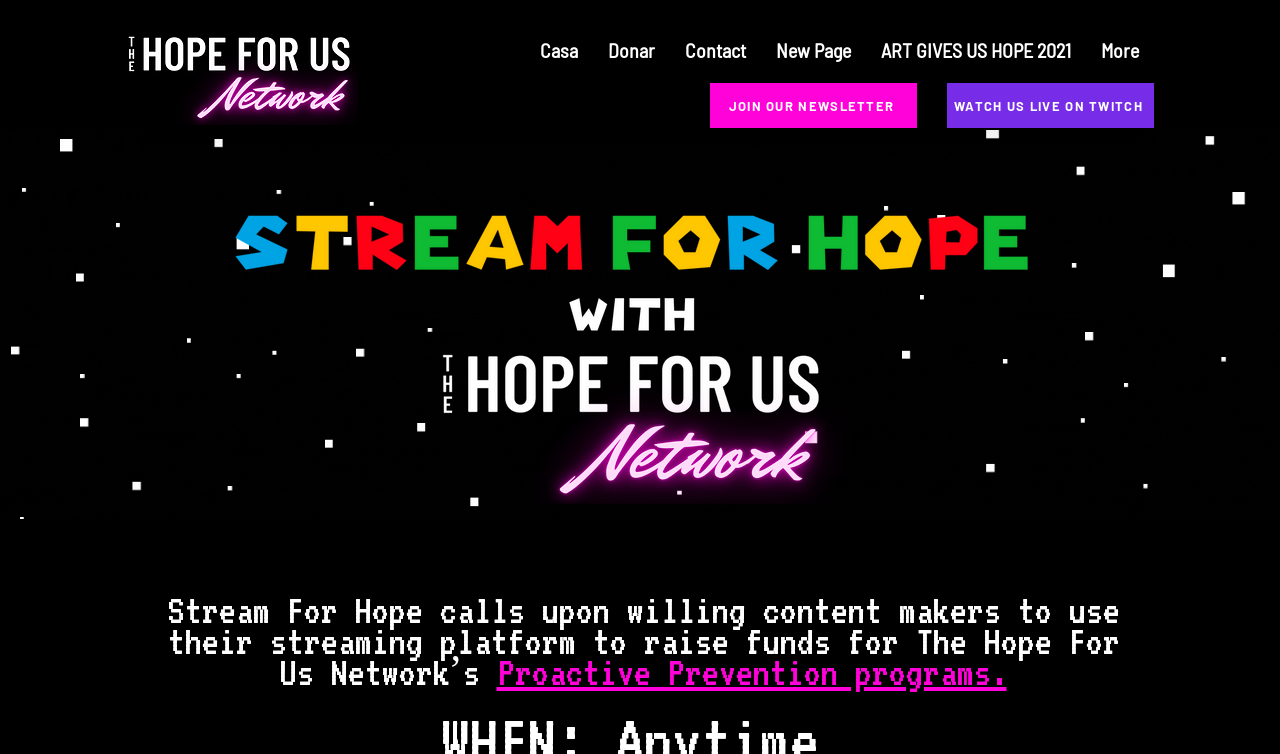Given the element description, predict the bounding box coordinates in the format (top-left x, top-left y, bottom-right x, bottom-right y). Make sure all values are between 0 and 1. Here is the element description: ART GIVES US HOPE 2021

[0.677, 0.033, 0.848, 0.099]